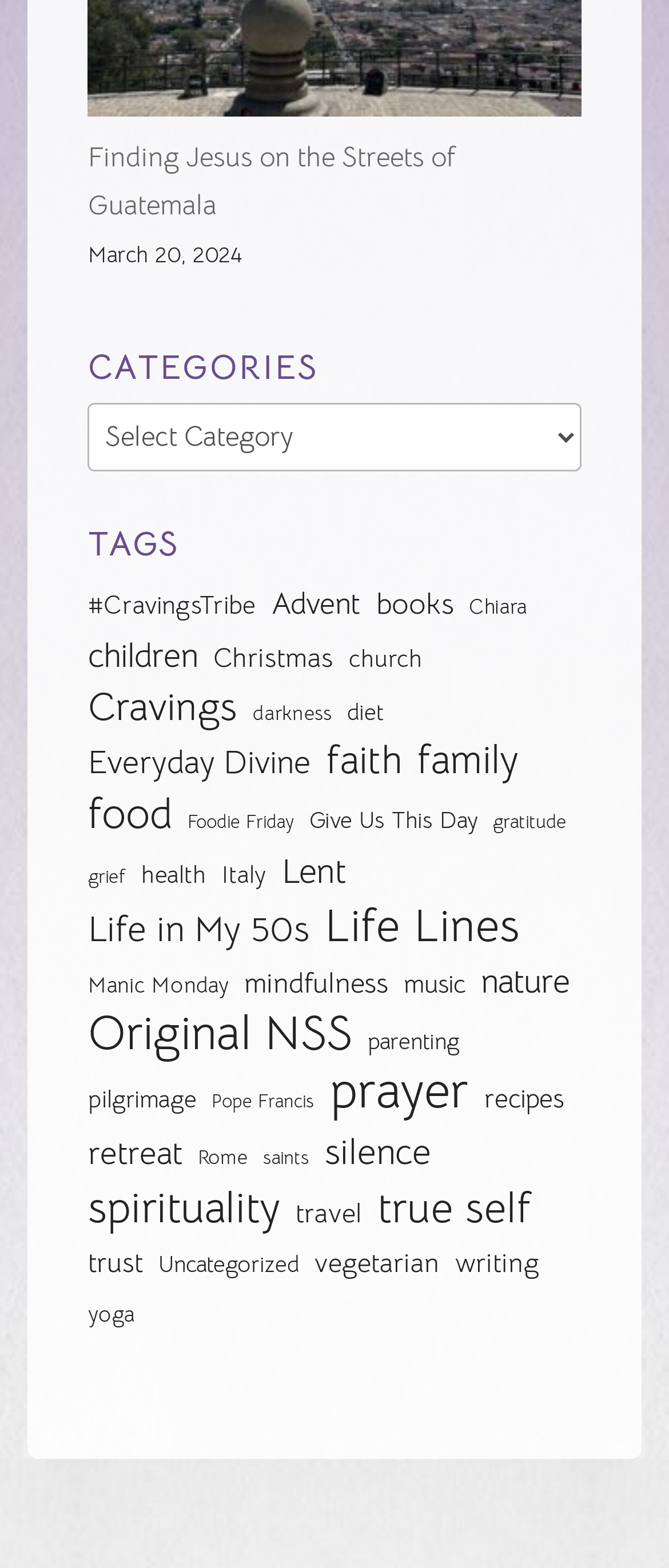Give a one-word or short-phrase answer to the following question: 
How many items are in the 'CravingsTribe' category?

31 items